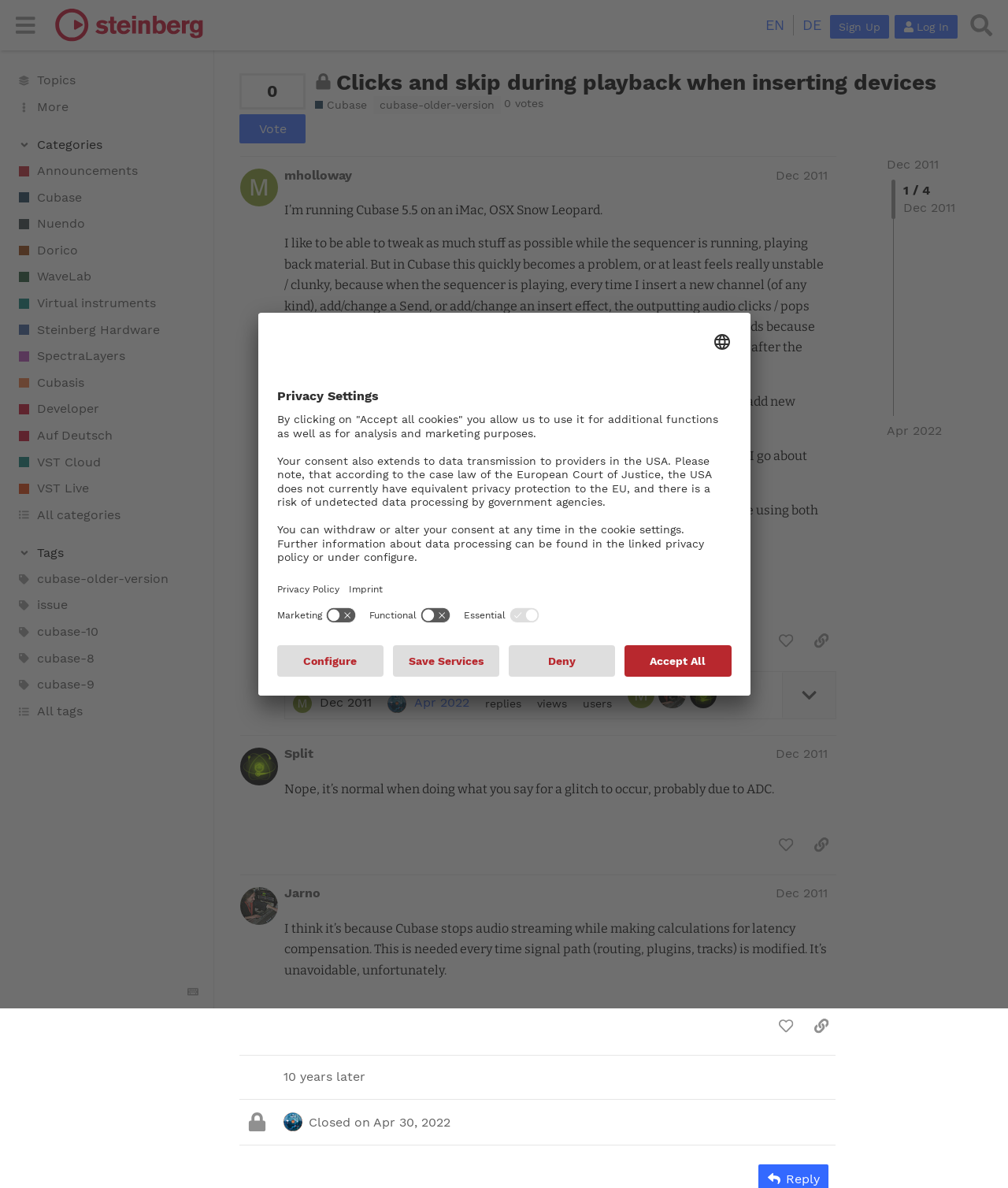Please identify the bounding box coordinates of the clickable area that will fulfill the following instruction: "Go to the 'Steinberg Forums' homepage". The coordinates should be in the format of four float numbers between 0 and 1, i.e., [left, top, right, bottom].

[0.055, 0.007, 0.201, 0.035]